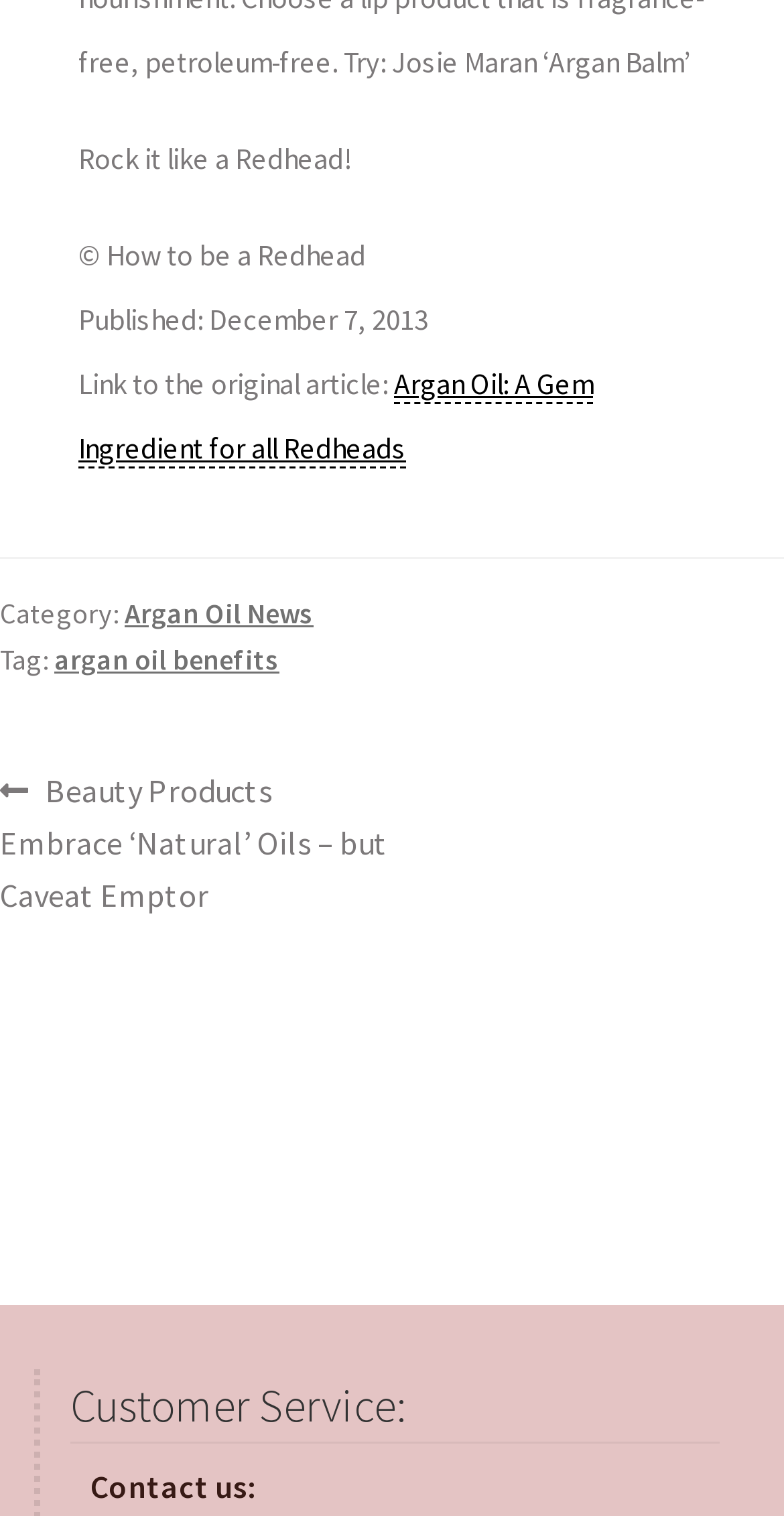What is the category of the article?
Answer the question with a single word or phrase by looking at the picture.

Argan Oil News